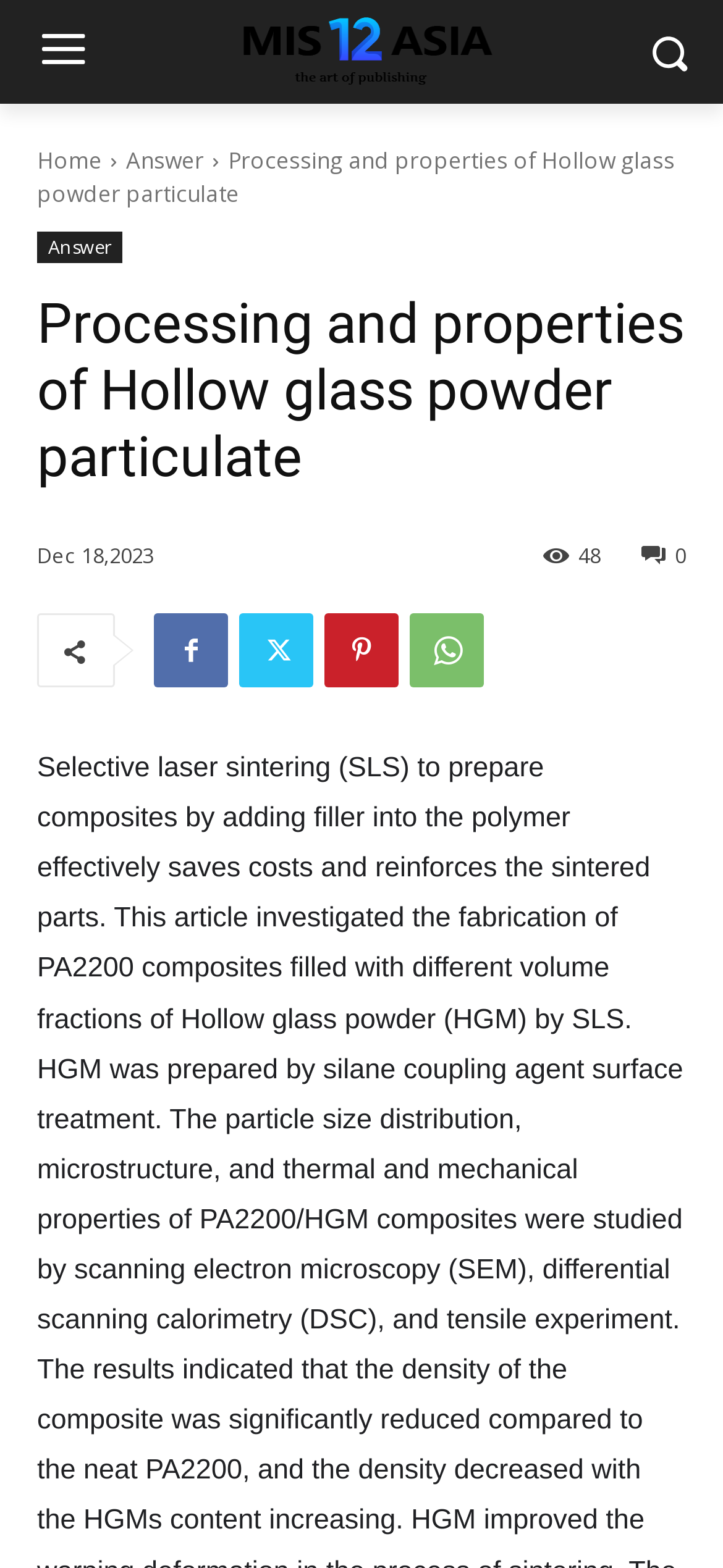Kindly respond to the following question with a single word or a brief phrase: 
Is the article about nanomaterials?

Yes